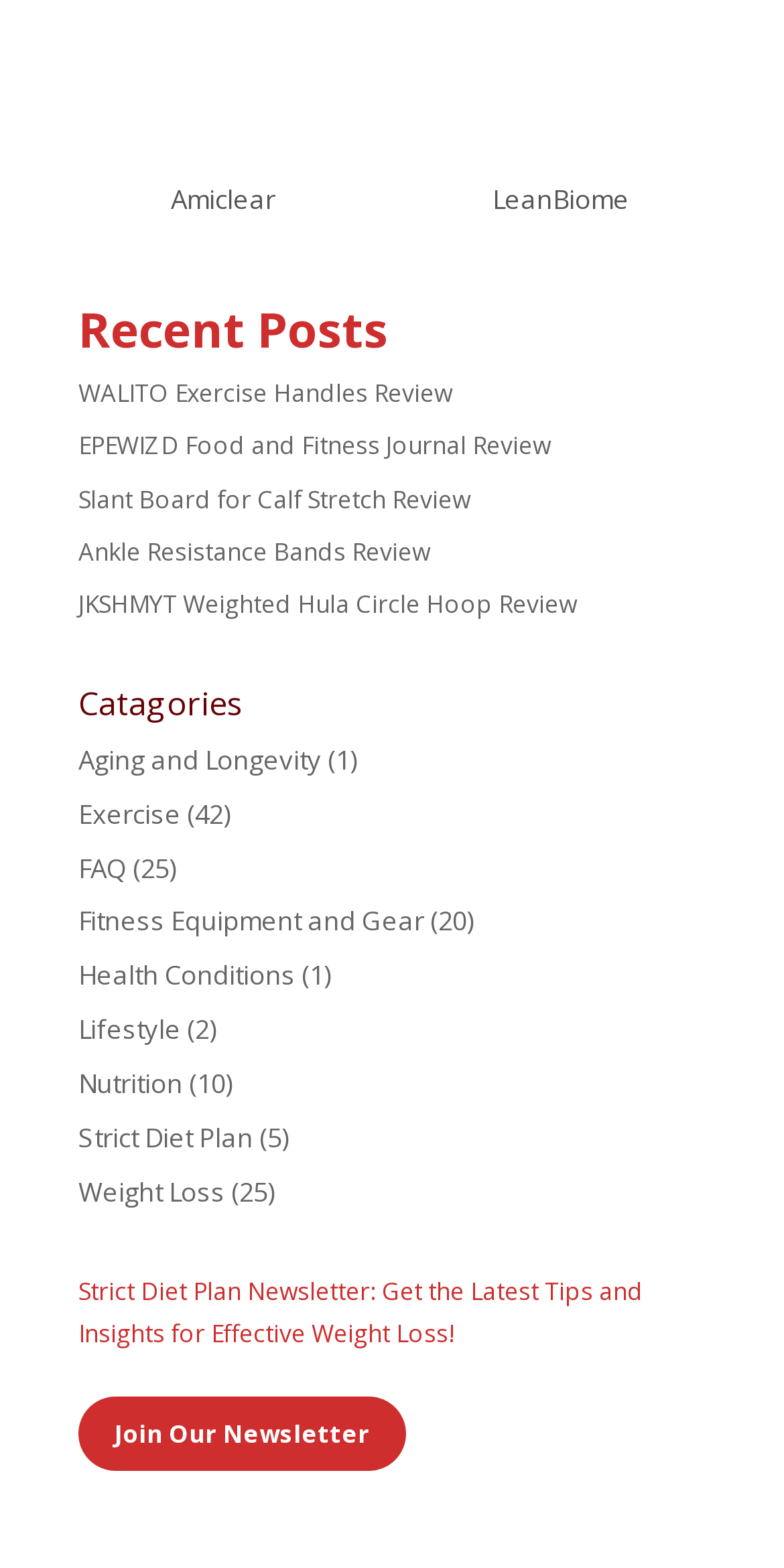Determine the bounding box coordinates of the UI element that matches the following description: "Exercise". The coordinates should be four float numbers between 0 and 1 in the format [left, top, right, bottom].

[0.1, 0.507, 0.231, 0.53]